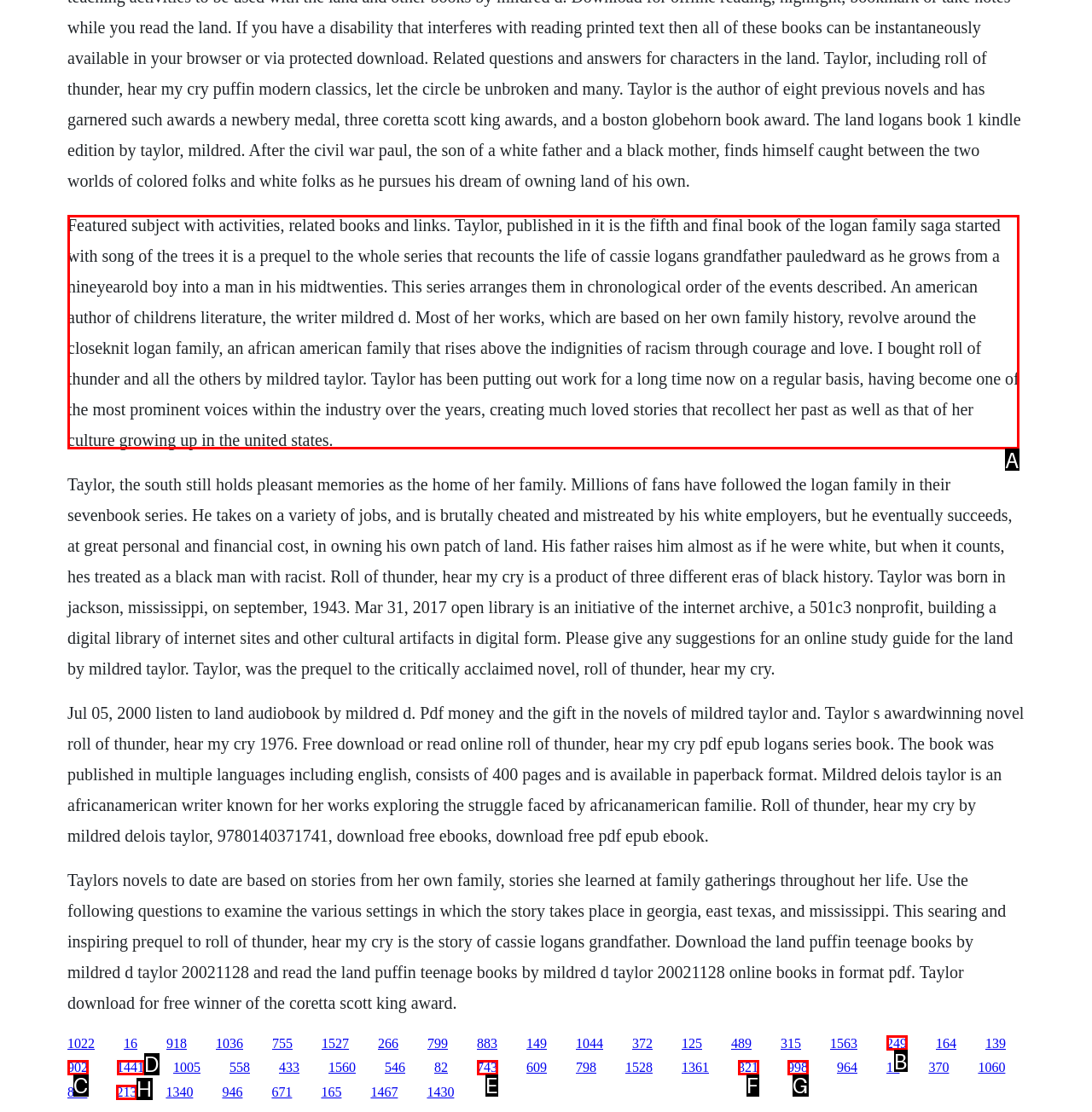Specify the letter of the UI element that should be clicked to achieve the following: Read the description of Mildred D. Taylor's novel Roll of Thunder, Hear My Cry
Provide the corresponding letter from the choices given.

A